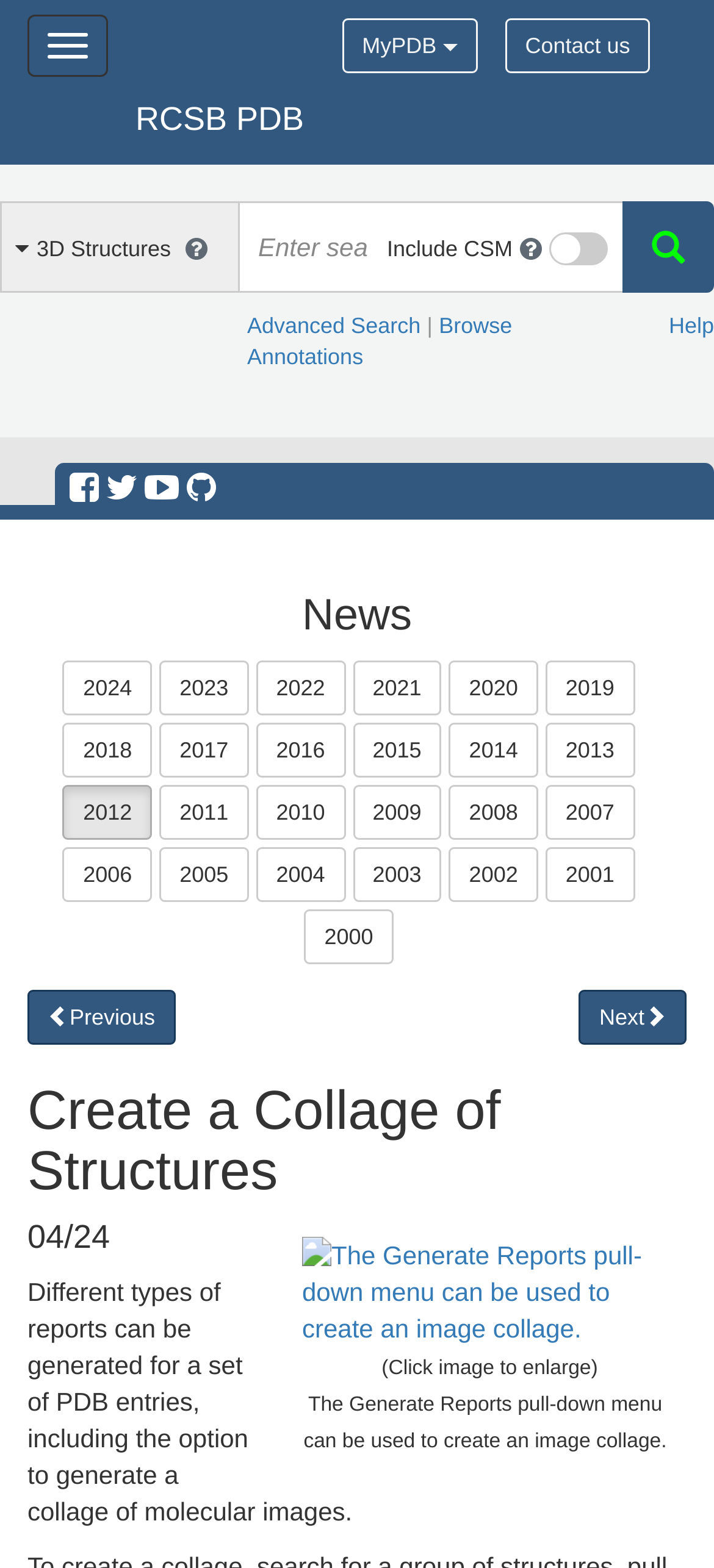Please give a succinct answer to the question in one word or phrase:
How many table rows are there in the layout table?

2